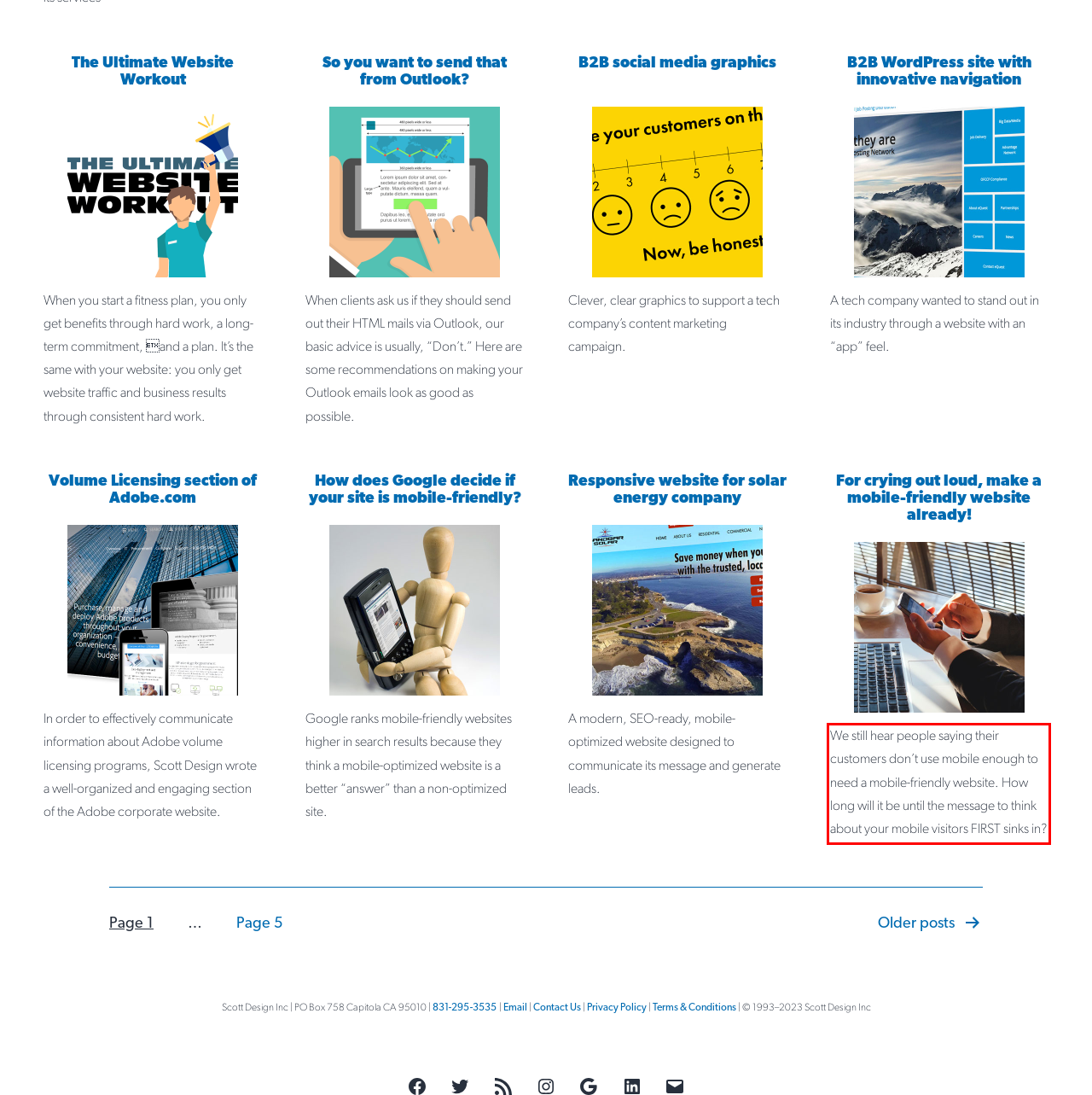Look at the webpage screenshot and recognize the text inside the red bounding box.

We still hear people saying their customers don’t use mobile enough to need a mobile-friendly website. How long will it be until the message to think about your mobile visitors FIRST sinks in?